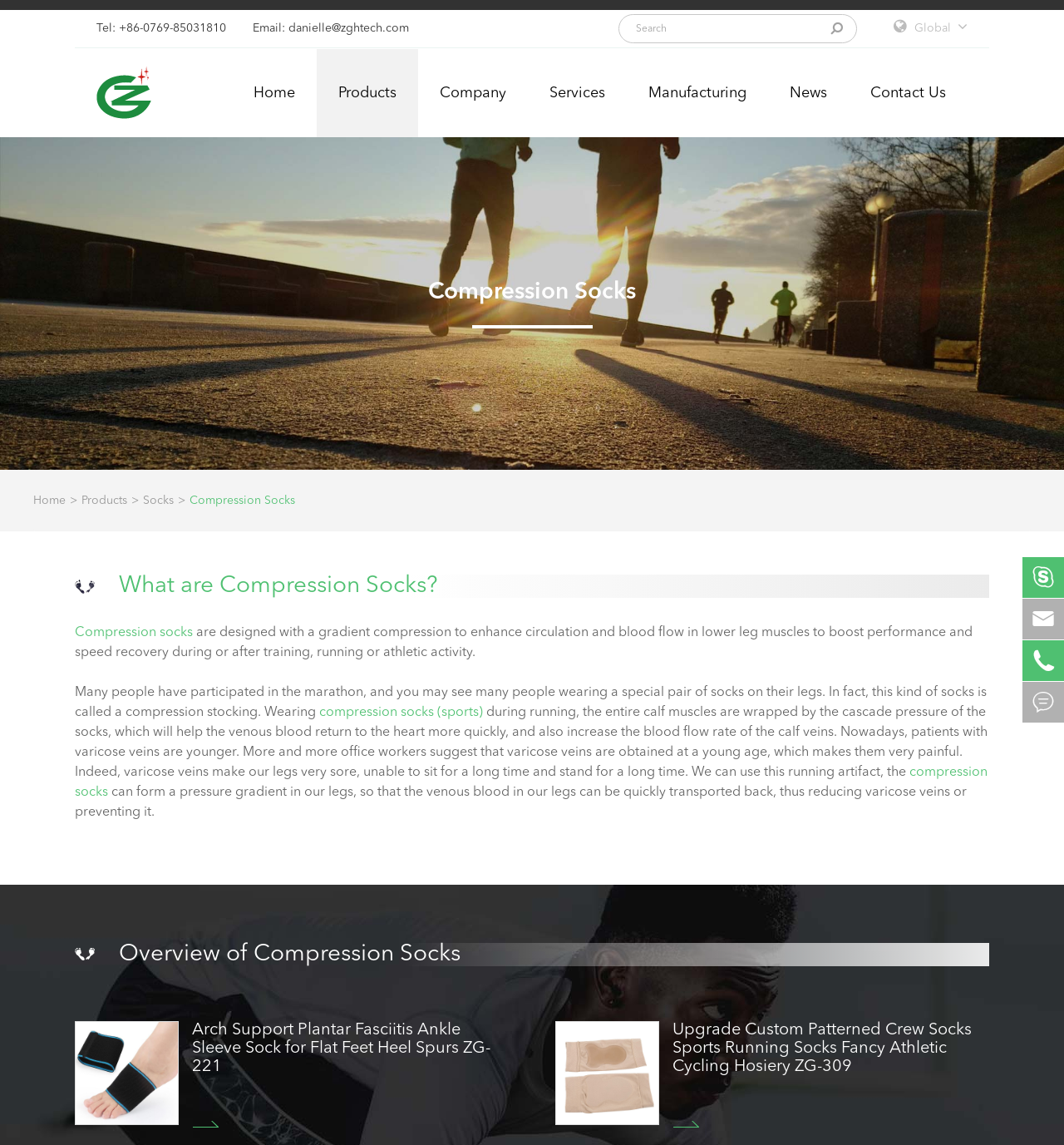Detail the features and information presented on the webpage.

This webpage is about compression socks, specifically highlighting their benefits and features. At the top, there is a navigation bar with links to "Home", "Products", "Company", "Services", "Manufacturing", "News", and "Contact Us". Below the navigation bar, there is a large image of compression socks, taking up the full width of the page.

To the left of the image, there is a section with the company's contact information, including an email address, phone number, and a link to the company's name, "Dongguan Zhiguo New Material Technology Co., Ltd.", which is accompanied by a small image of the company's logo.

On the right side of the page, there is a search bar with a magnifying glass icon. Above the search bar, there is a link to "Global". Below the search bar, there are social media links, including Facebook, Twitter, and WeChat.

The main content of the page is divided into sections. The first section has a heading "What are Compression Socks?" and explains the benefits of compression socks, including enhancing circulation and blood flow, reducing muscle fatigue, and improving performance during athletic activities. There are also links to related topics, such as "compression socks (sports)".

The next section has a heading "Overview of Compression Socks" and provides more information about compression socks, including their features and benefits. This section is divided into sub-sections, each highlighting a specific type of compression sock, such as "Quick delivery Foot Protective Wrap Ankle Support Brace Breathable Neoprene ankle sock ZG-418" and "Medical Plantar Fasciitis Compression Heel Arch Support Ankle Socke ZG-S6". Each sub-section includes an image of the product and a brief description.

At the bottom of the page, there are additional links to social media platforms and a "TEL" icon with a phone number.